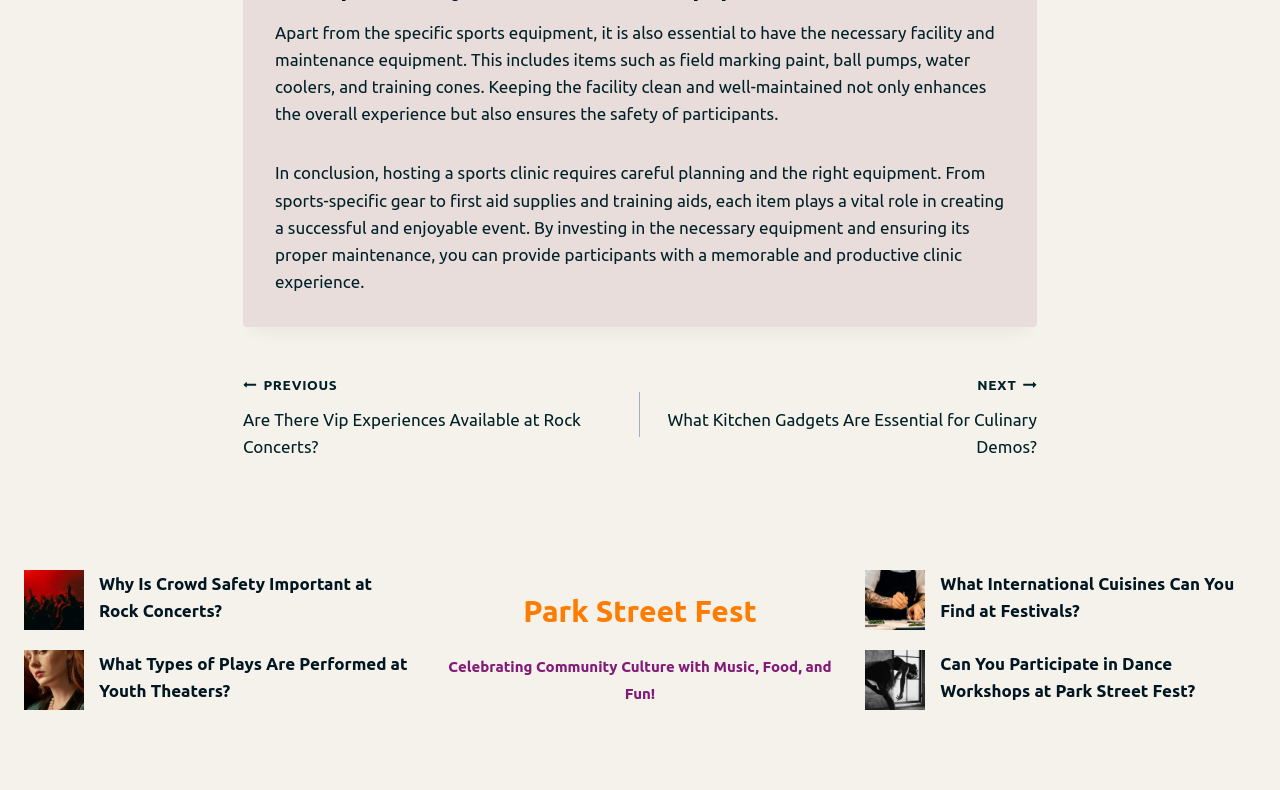Can you pinpoint the bounding box coordinates for the clickable element required for this instruction: "Click on the 'PREVIOUS Are There Vip Experiences Available at Rock Concerts?' link"? The coordinates should be four float numbers between 0 and 1, i.e., [left, top, right, bottom].

[0.19, 0.468, 0.5, 0.582]